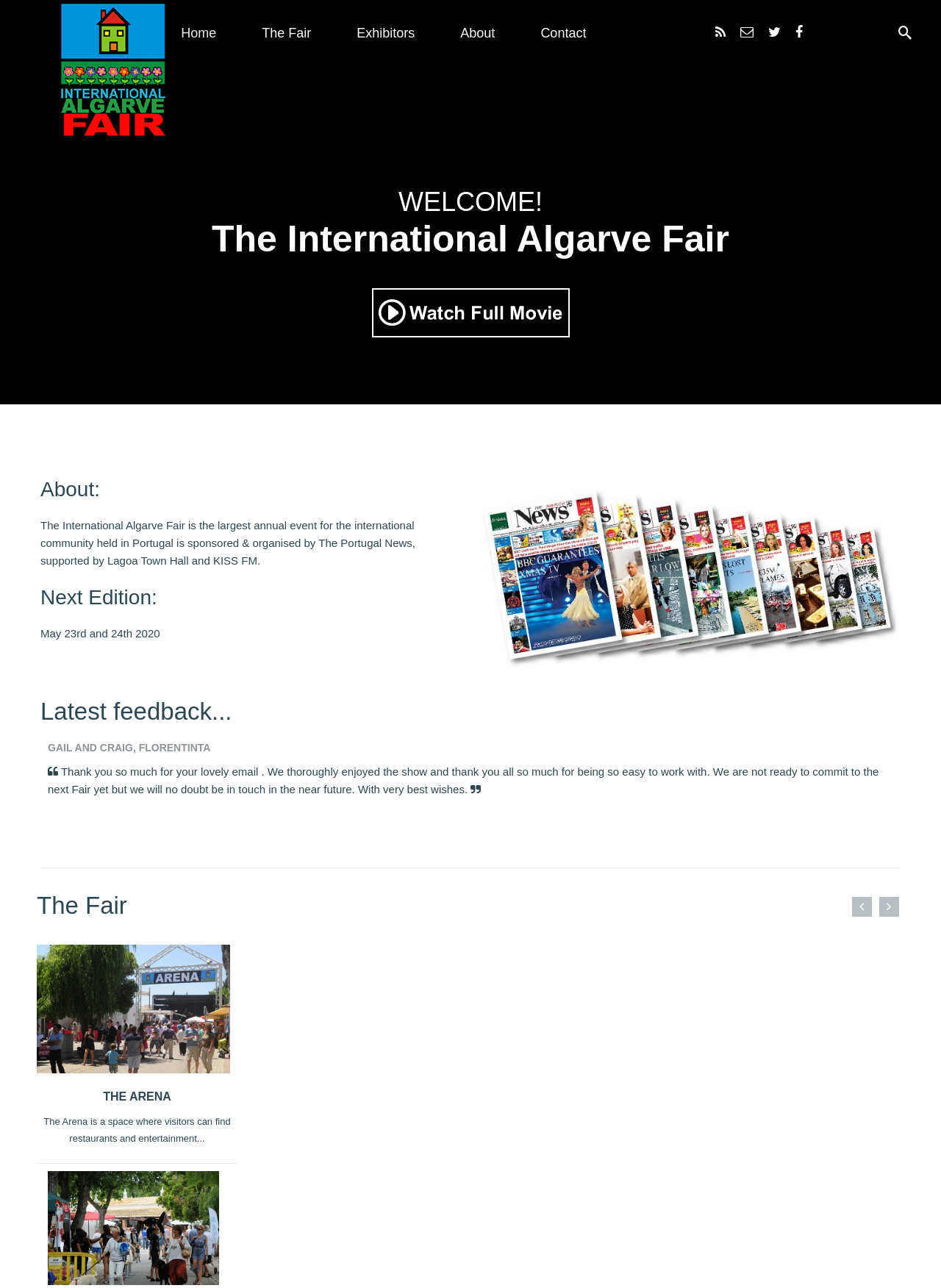Determine the bounding box coordinates for the area you should click to complete the following instruction: "Click the Home link".

[0.168, 0.0, 0.254, 0.051]